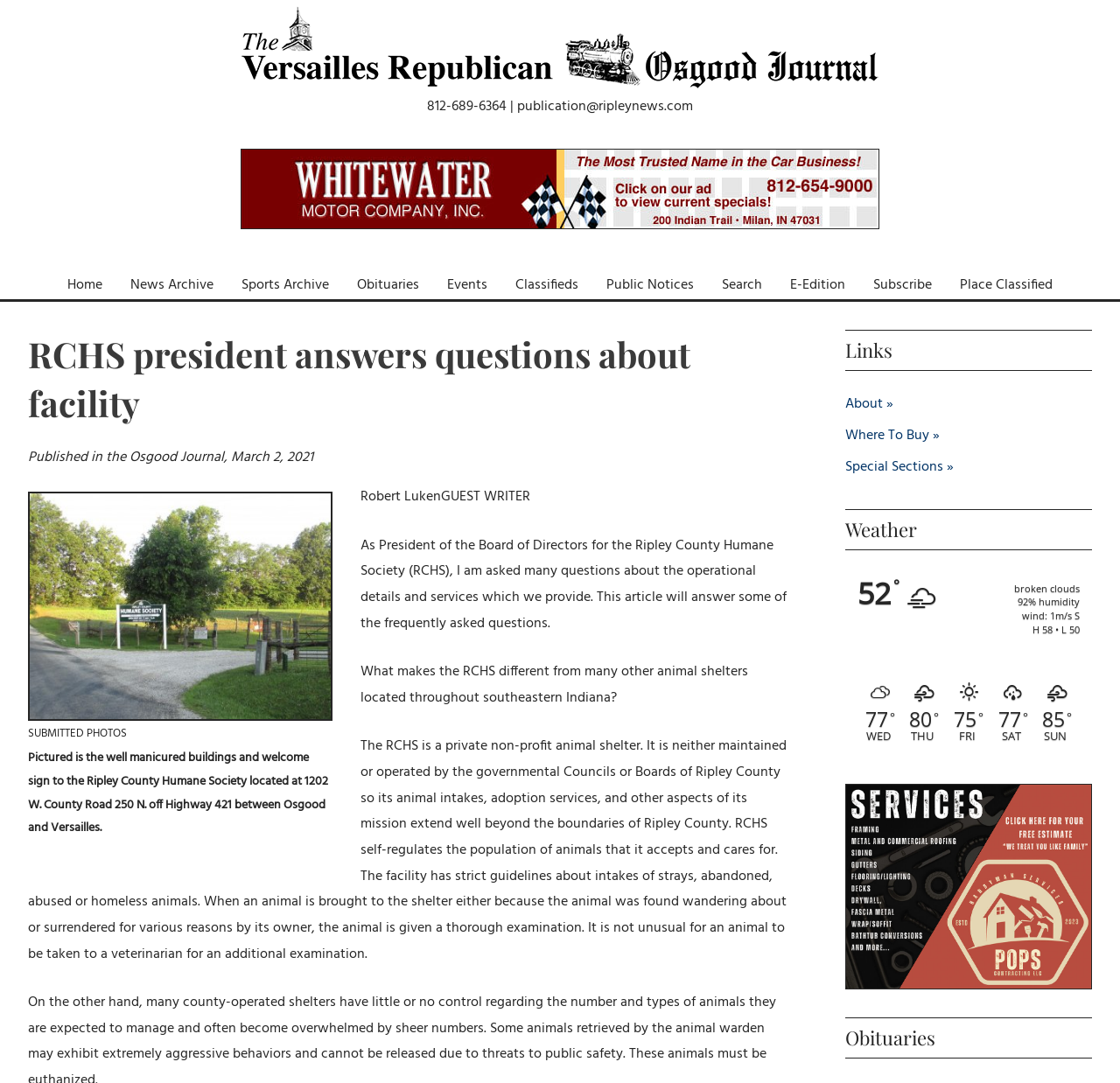What is the phone number of the publication?
Using the image, respond with a single word or phrase.

812-689-6364